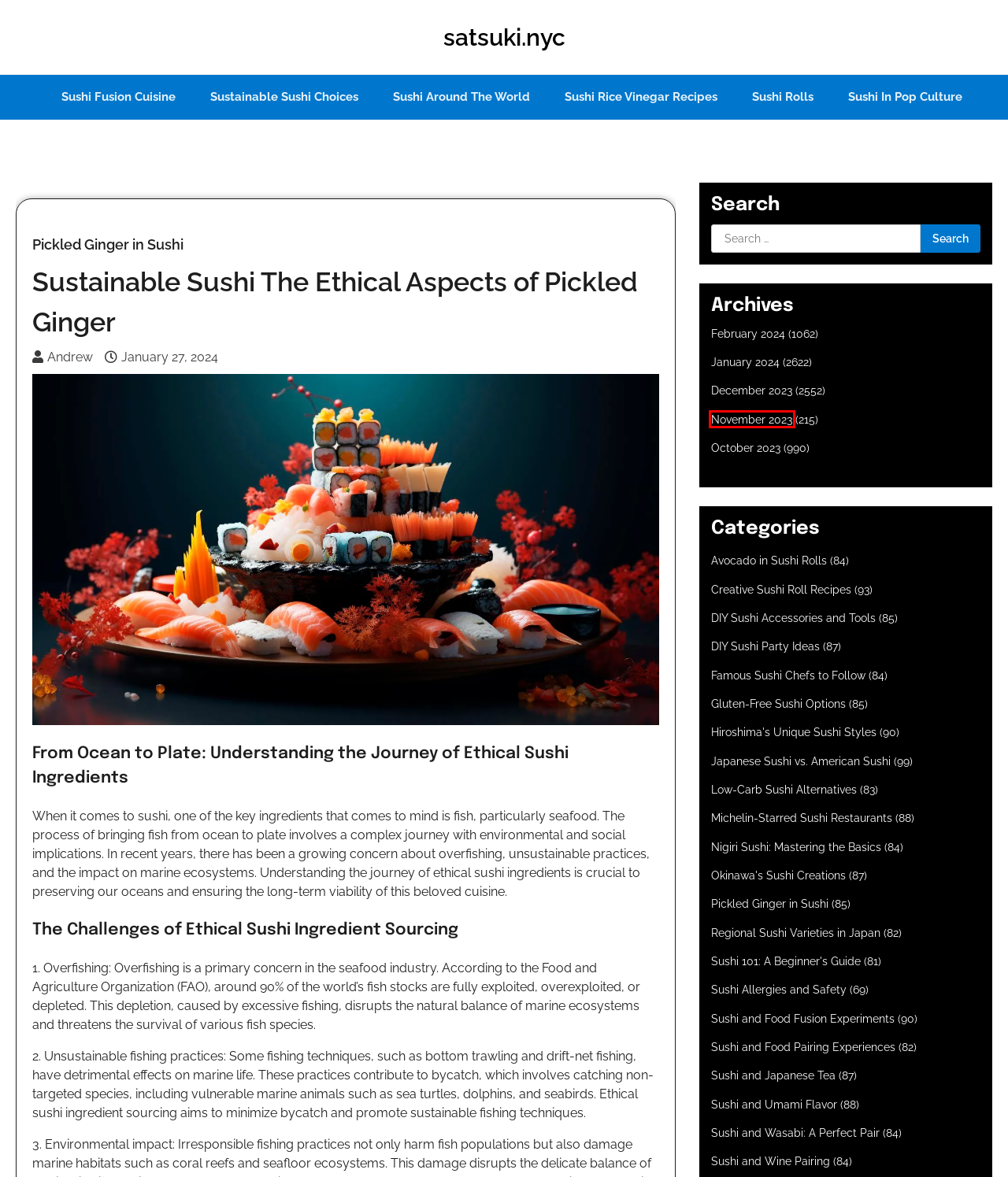You are given a screenshot of a webpage within which there is a red rectangle bounding box. Please choose the best webpage description that matches the new webpage after clicking the selected element in the bounding box. Here are the options:
A. Sushi and Japanese Tea Archives - satsuki.nyc
B. Sushi and Wasabi: A Perfect Pair Archives - satsuki.nyc
C. Sustainable Sushi Choices Archives - satsuki.nyc
D. January 2024 - satsuki.nyc
E. Regional Sushi Varieties in Japan Archives - satsuki.nyc
F. November 2023 - satsuki.nyc
G. satsuki.nyc -
H. December 2023 - satsuki.nyc

F